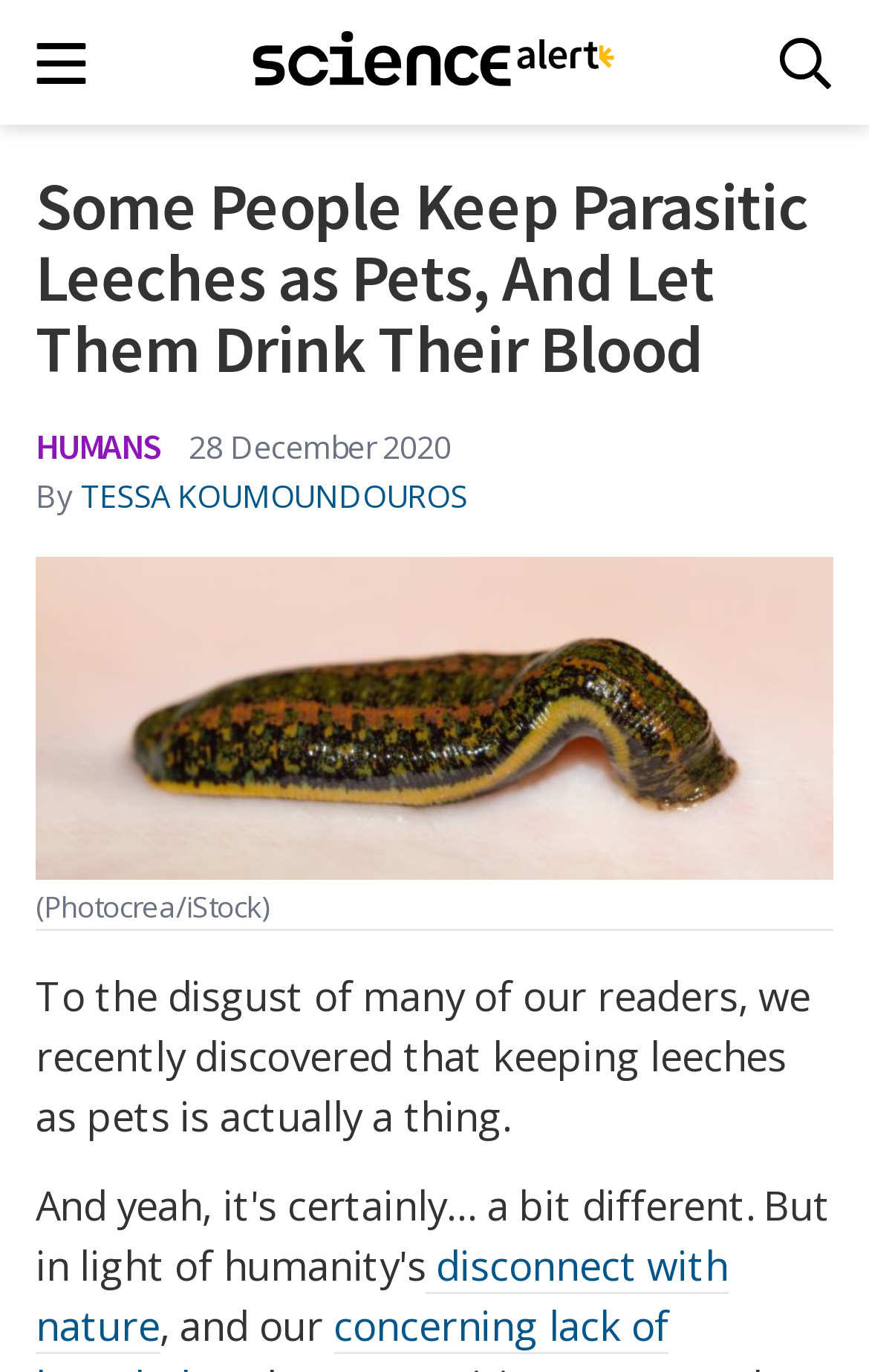Provide a thorough description of this webpage.

The webpage is about an unusual pet trend, specifically keeping parasitic leeches as pets. At the top left of the page, there is a link to the ScienceAlert homepage, accompanied by an image. Next to it, there is a main menu button with an image. On the top right, there is a search button with an image.

Below the top navigation bar, there is a heading that reads "Some People Keep Parasitic Leeches as Pets, And Let Them Drink Their Blood". Underneath the heading, there is a link to a category labeled "HUMANS". To the right of the link, there is a date "28 December 2020" and an author's name "TESSA KOUMOUNDOUROS" with a link. 

Further down, there is a paragraph of text that starts with "To the disgust of many of our readers, we recently discovered that keeping leeches as pets is actually a thing." Below this text, there is a link to a related topic "disconnect with nature", followed by a continuation of the text "and our".